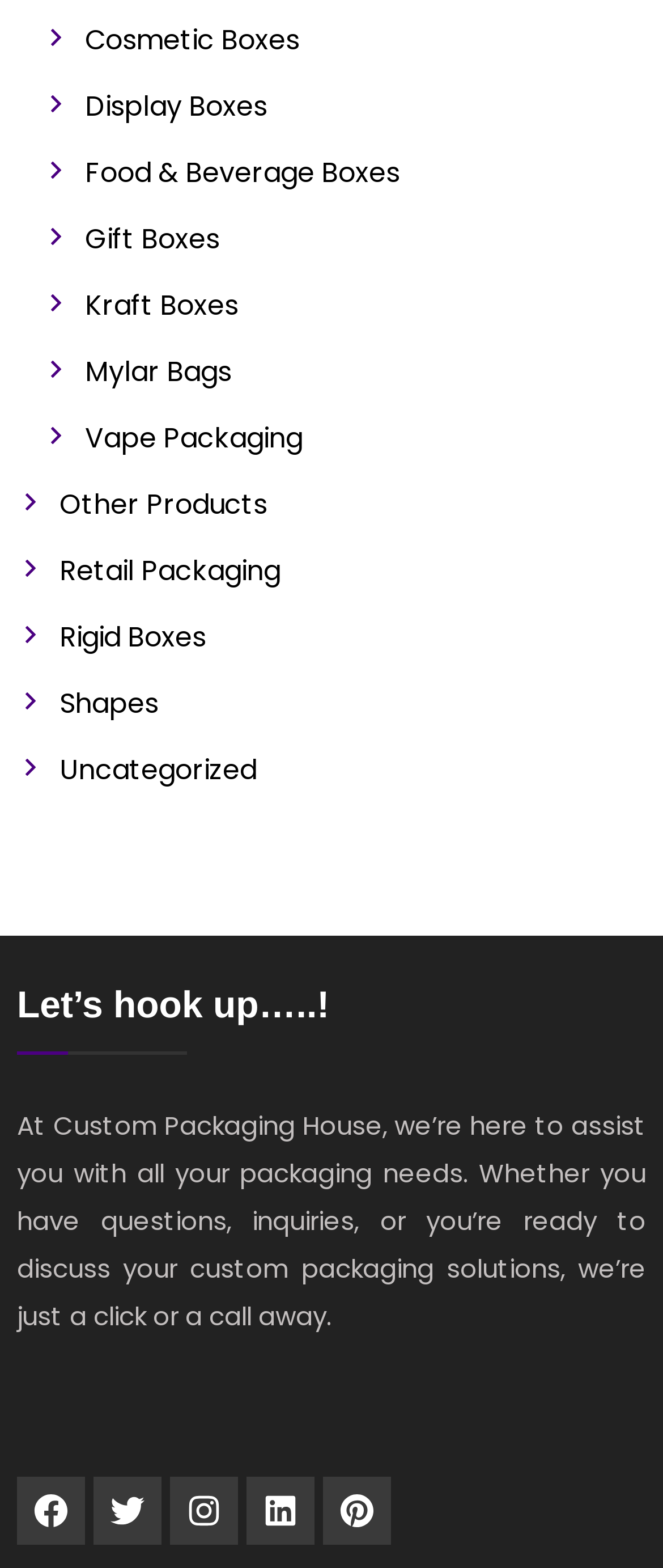What is the main purpose of the links at the top?
Look at the image and answer the question with a single word or phrase.

Product categories